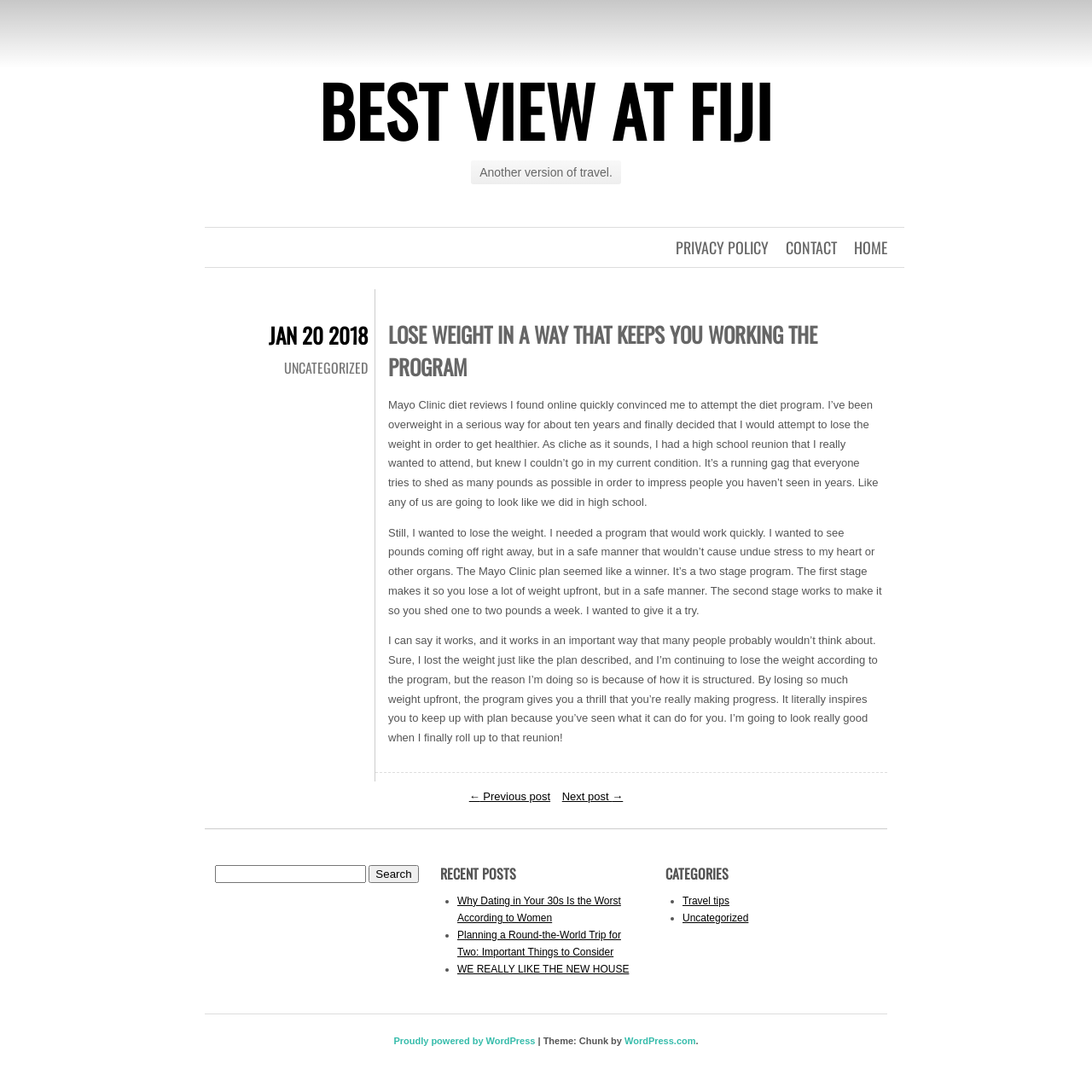What is the function of the button in the search box?
Respond with a short answer, either a single word or a phrase, based on the image.

Search